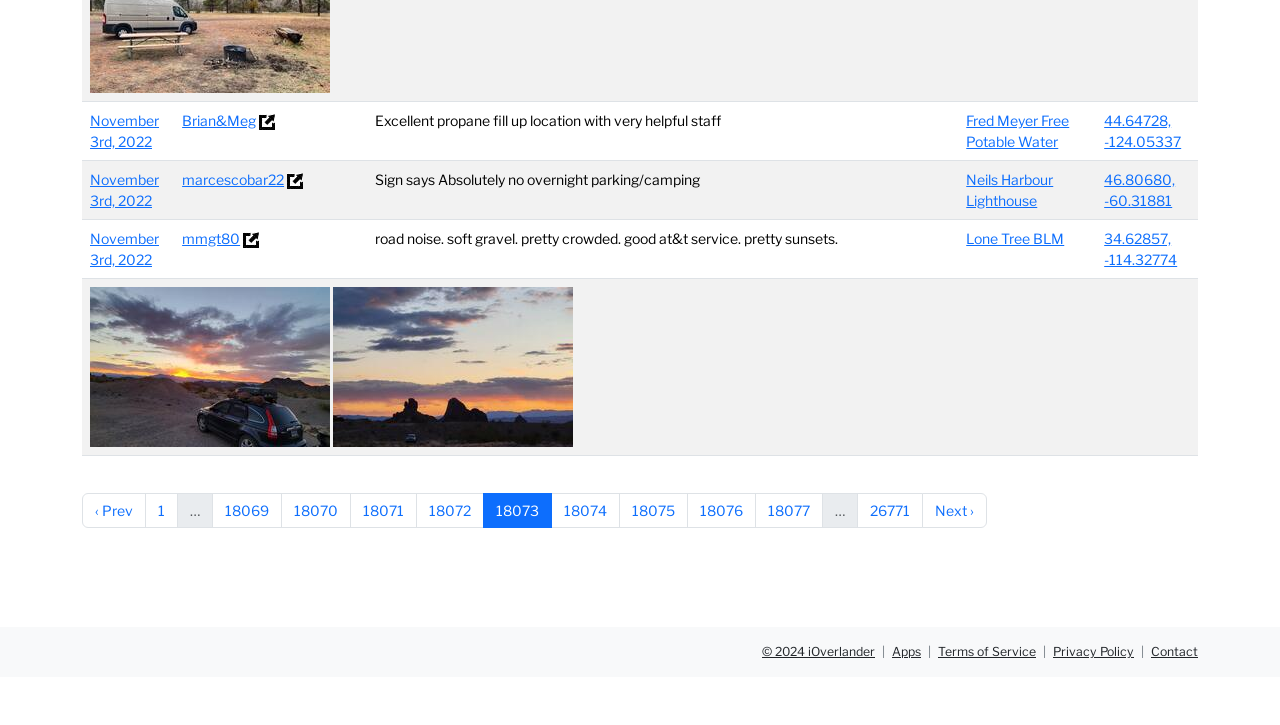Determine the bounding box coordinates of the clickable element to complete this instruction: "go to page 18070". Provide the coordinates in the format of four float numbers between 0 and 1, [left, top, right, bottom].

[0.22, 0.68, 0.274, 0.728]